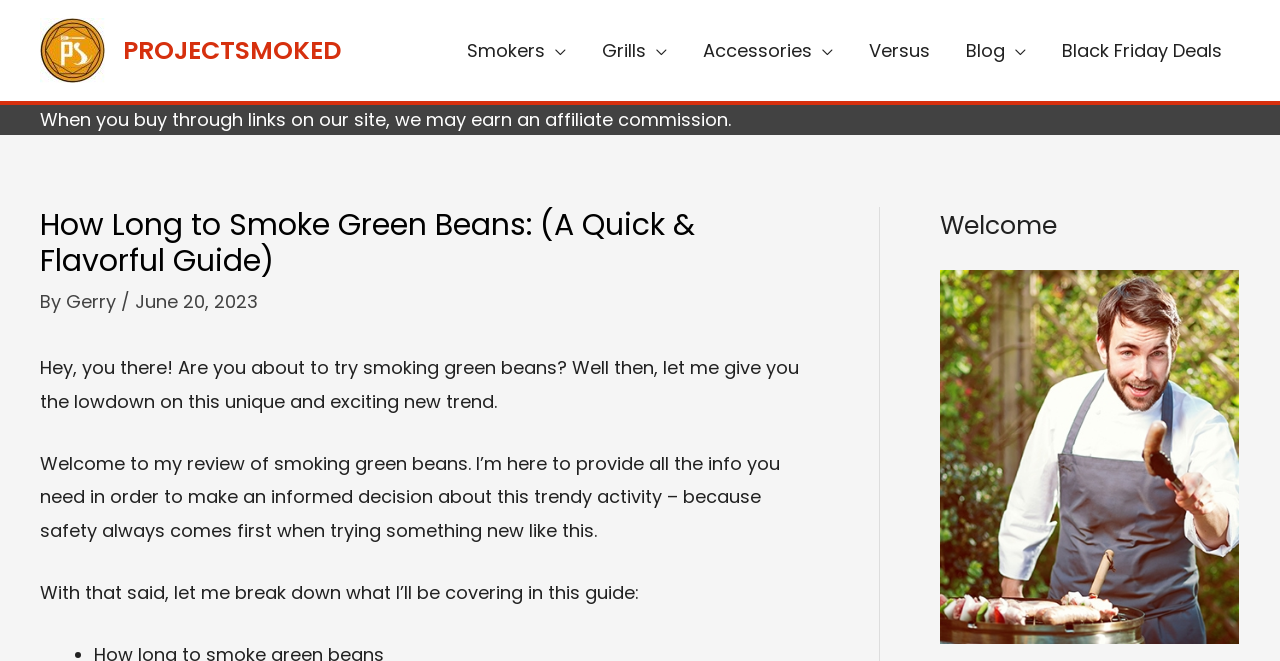Locate the UI element that matches the description Grills in the webpage screenshot. Return the bounding box coordinates in the format (top-left x, top-left y, bottom-right x, bottom-right y), with values ranging from 0 to 1.

[0.456, 0.022, 0.535, 0.131]